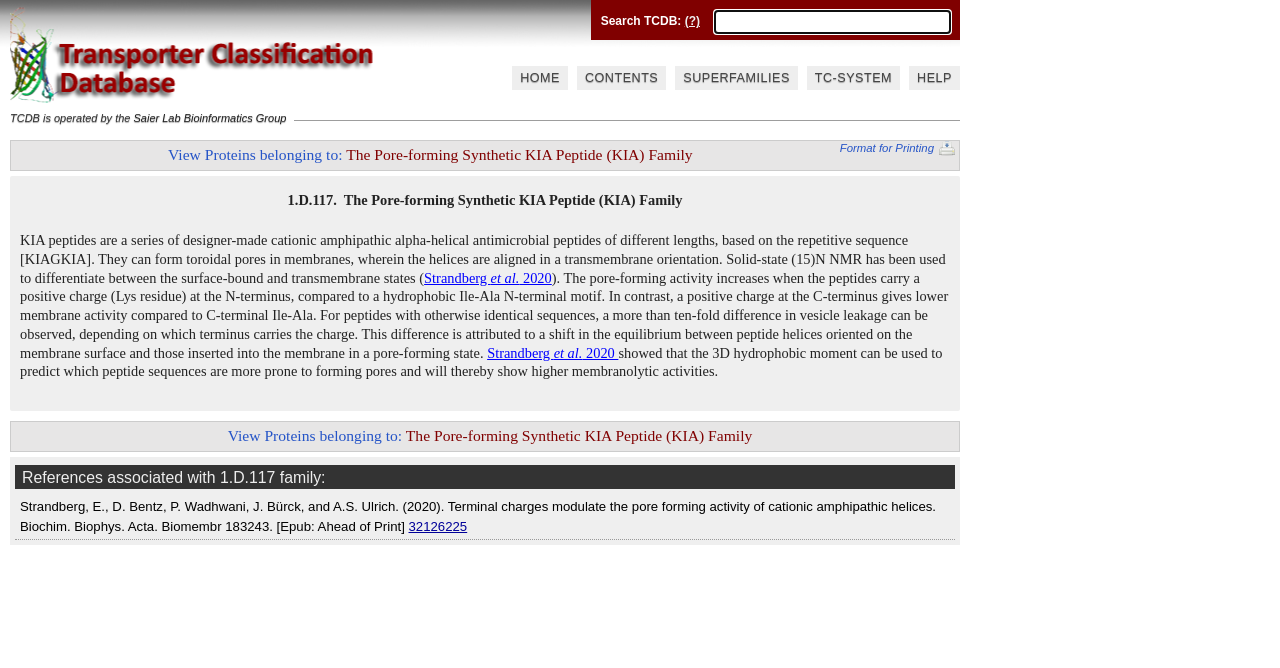Identify the coordinates of the bounding box for the element that must be clicked to accomplish the instruction: "Click the 'About' link".

None